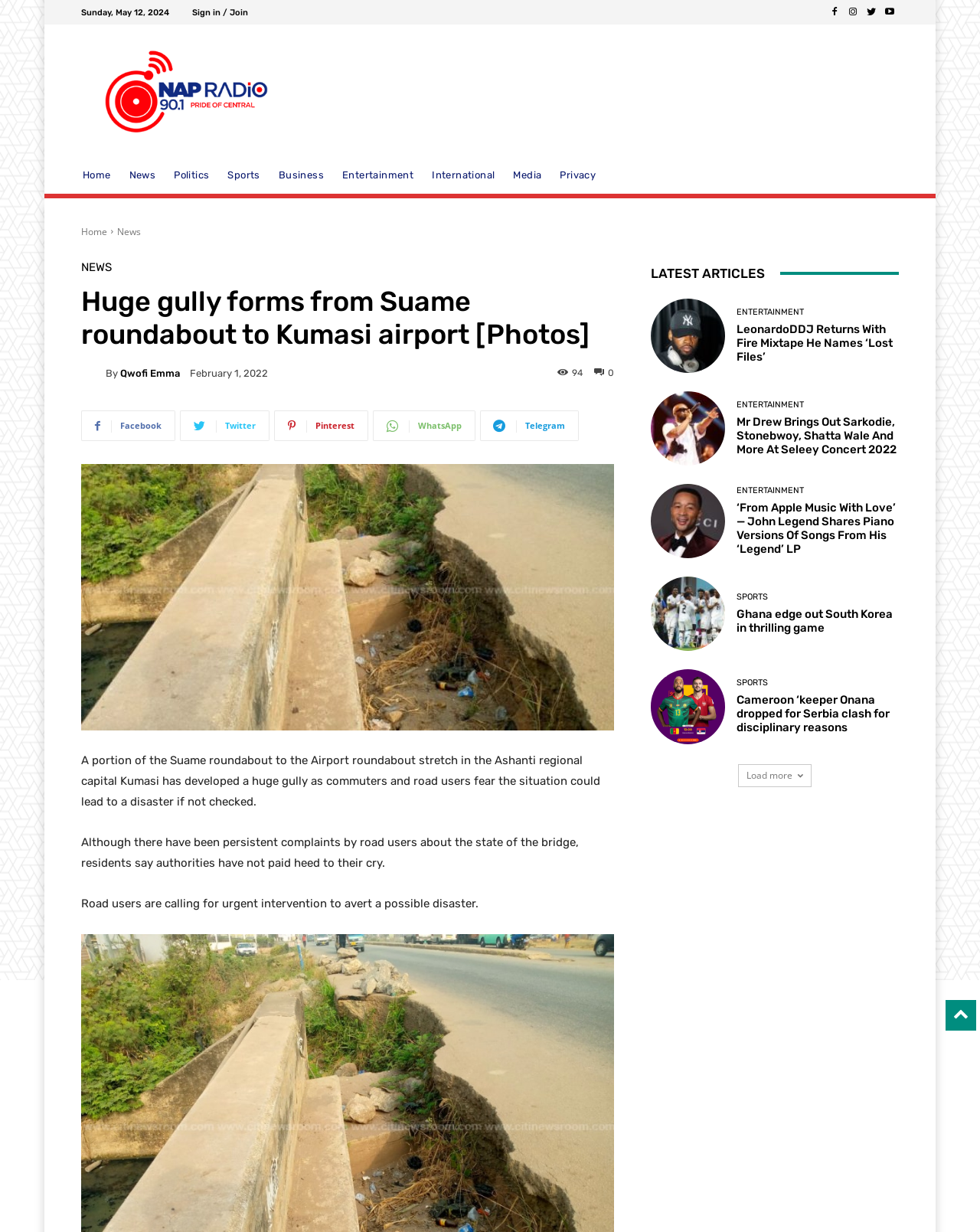Specify the bounding box coordinates of the element's area that should be clicked to execute the given instruction: "Go to home page". The coordinates should be four float numbers between 0 and 1, i.e., [left, top, right, bottom].

[0.075, 0.127, 0.122, 0.157]